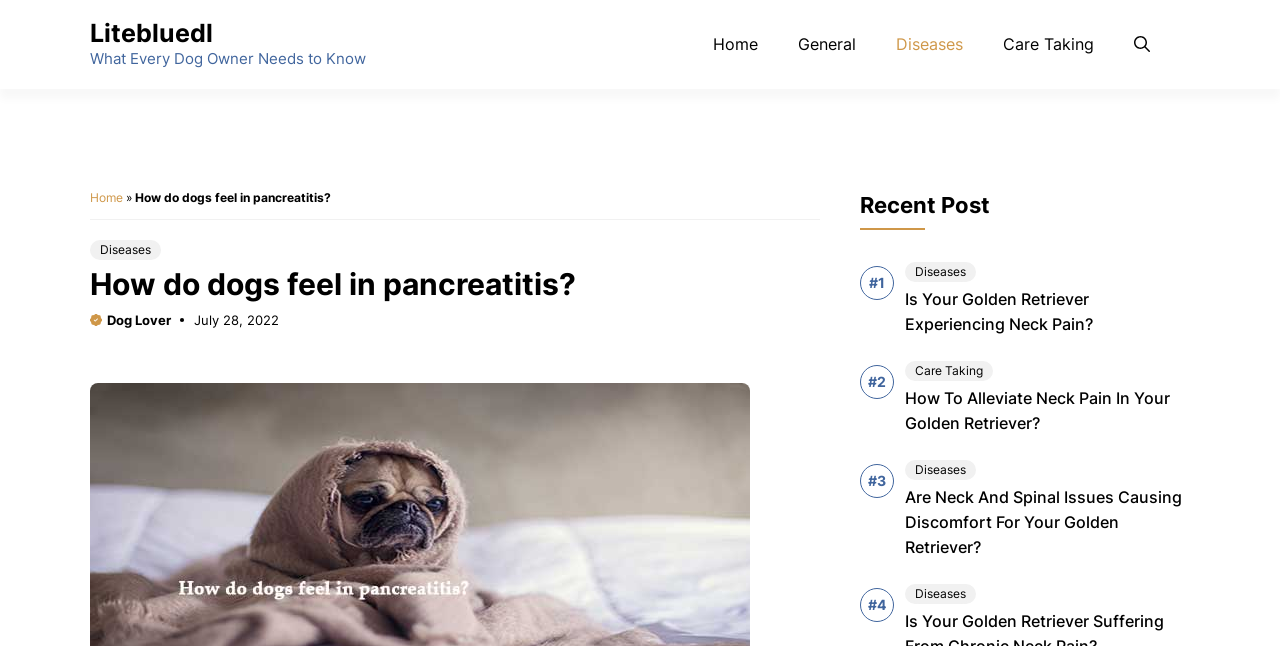Can you determine the bounding box coordinates of the area that needs to be clicked to fulfill the following instruction: "check recent posts"?

[0.672, 0.292, 0.773, 0.343]